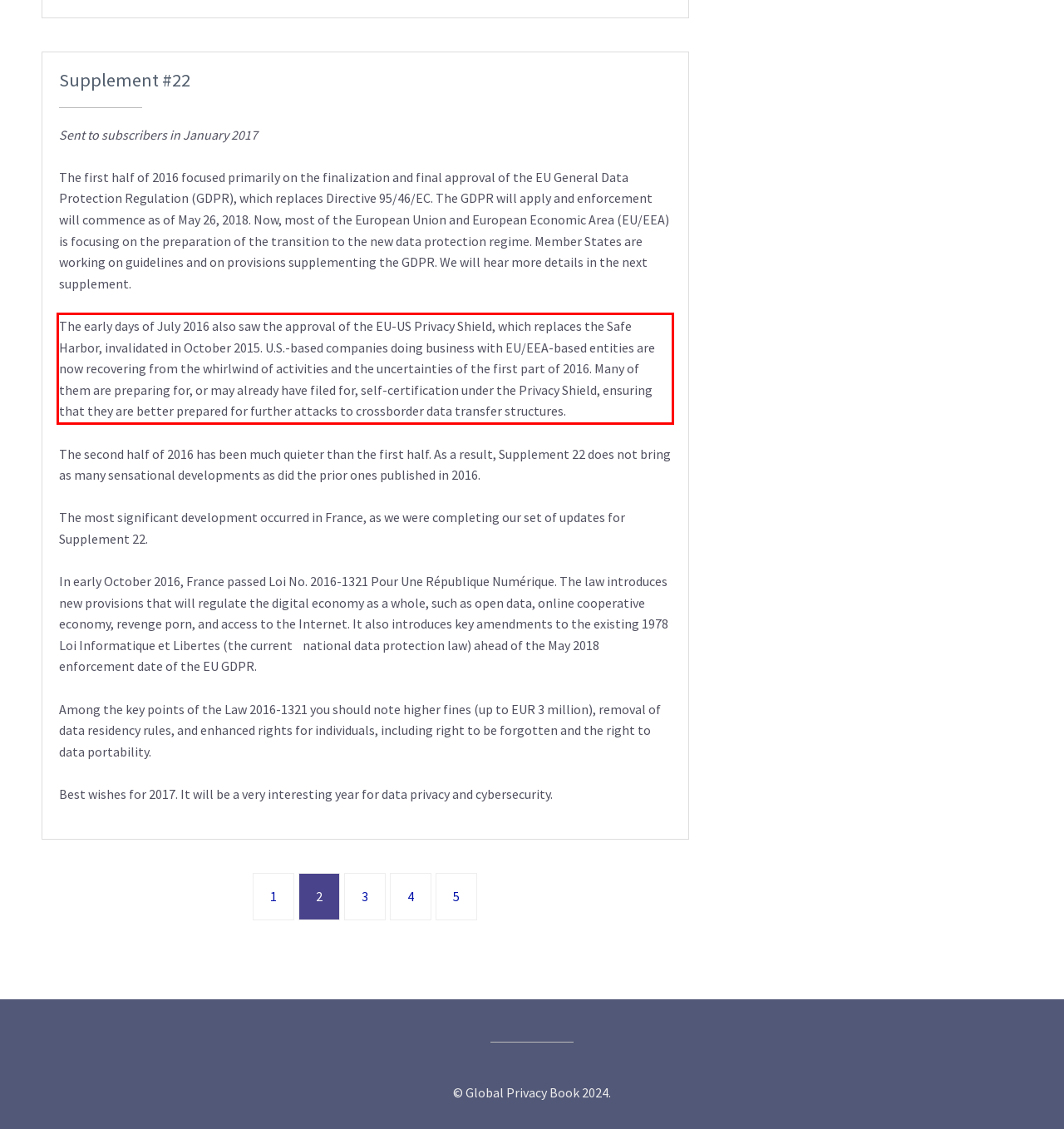Look at the webpage screenshot and recognize the text inside the red bounding box.

The early days of July 2016 also saw the approval of the EU-US Privacy Shield, which replaces the Safe Harbor, invalidated in October 2015. U.S.-based companies doing business with EU/EEA-based entities are now recovering from the whirlwind of activities and the uncertainties of the first part of 2016. Many of them are preparing for, or may already have filed for, self-certification under the Privacy Shield, ensuring that they are better prepared for further attacks to crossborder data transfer structures.